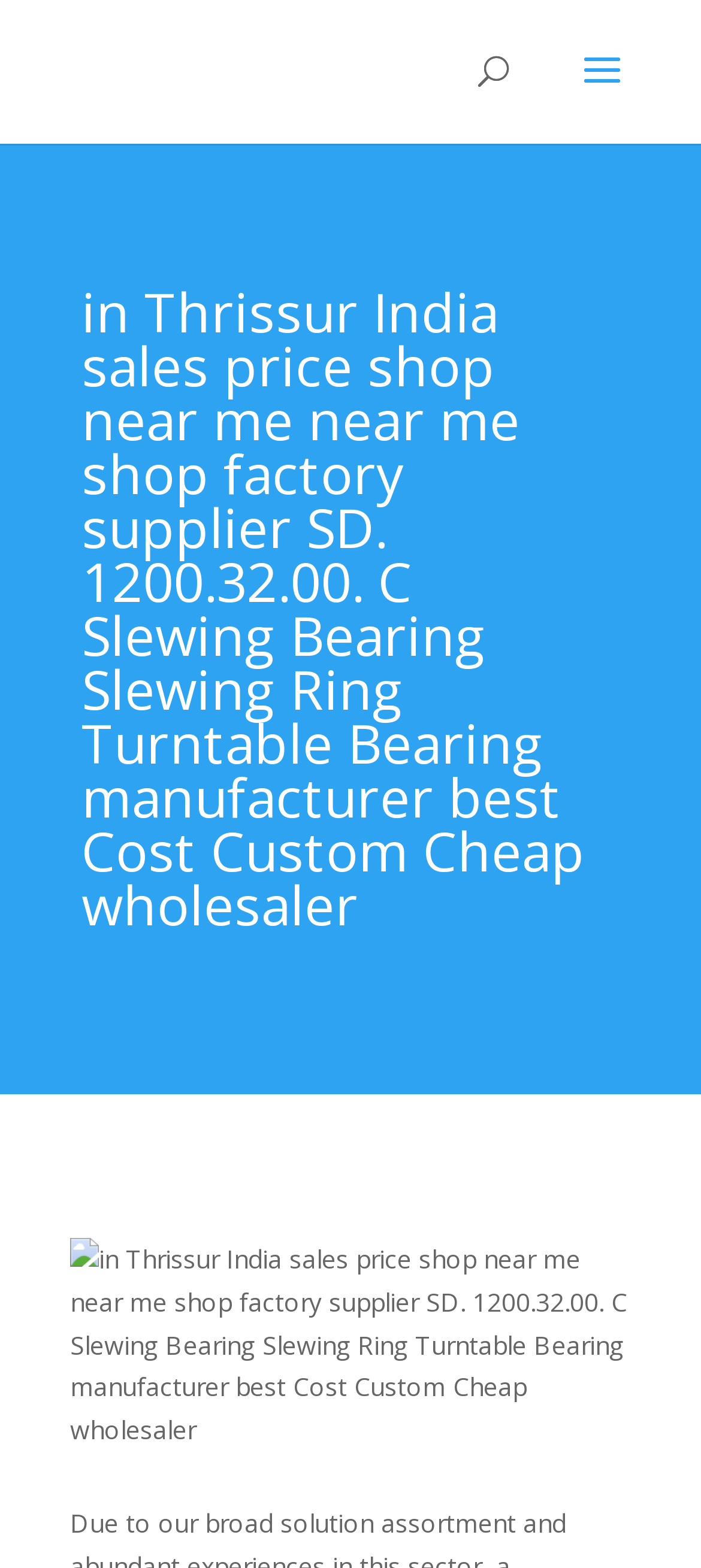Identify the title of the webpage and provide its text content.

in Thrissur India sales price shop near me near me shop factory supplier SD. 1200.32.00. C Slewing Bearing Slewing Ring Turntable Bearing manufacturer best Cost Custom Cheap wholesaler